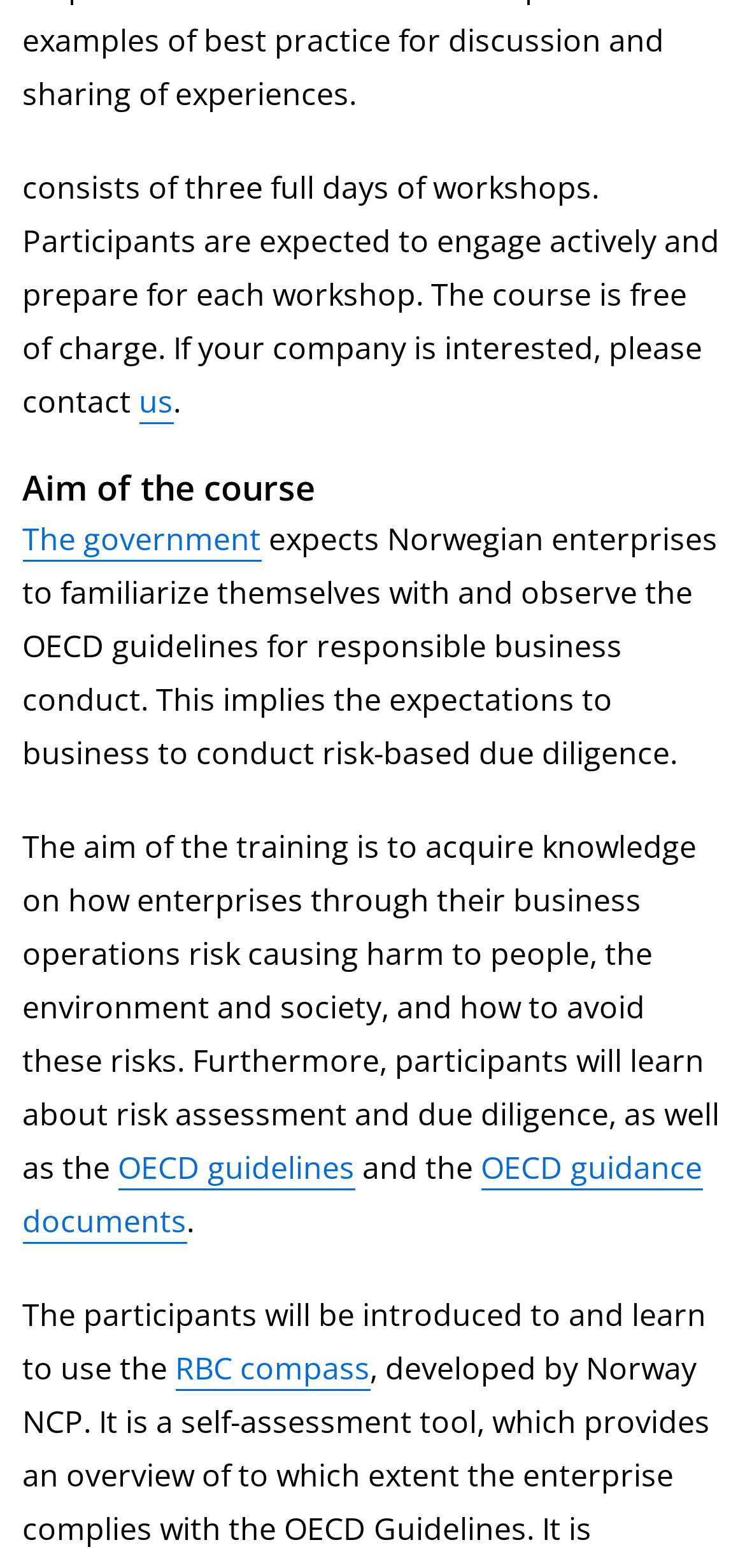What tool will participants learn to use?
Using the image, answer in one word or phrase.

RBC compass